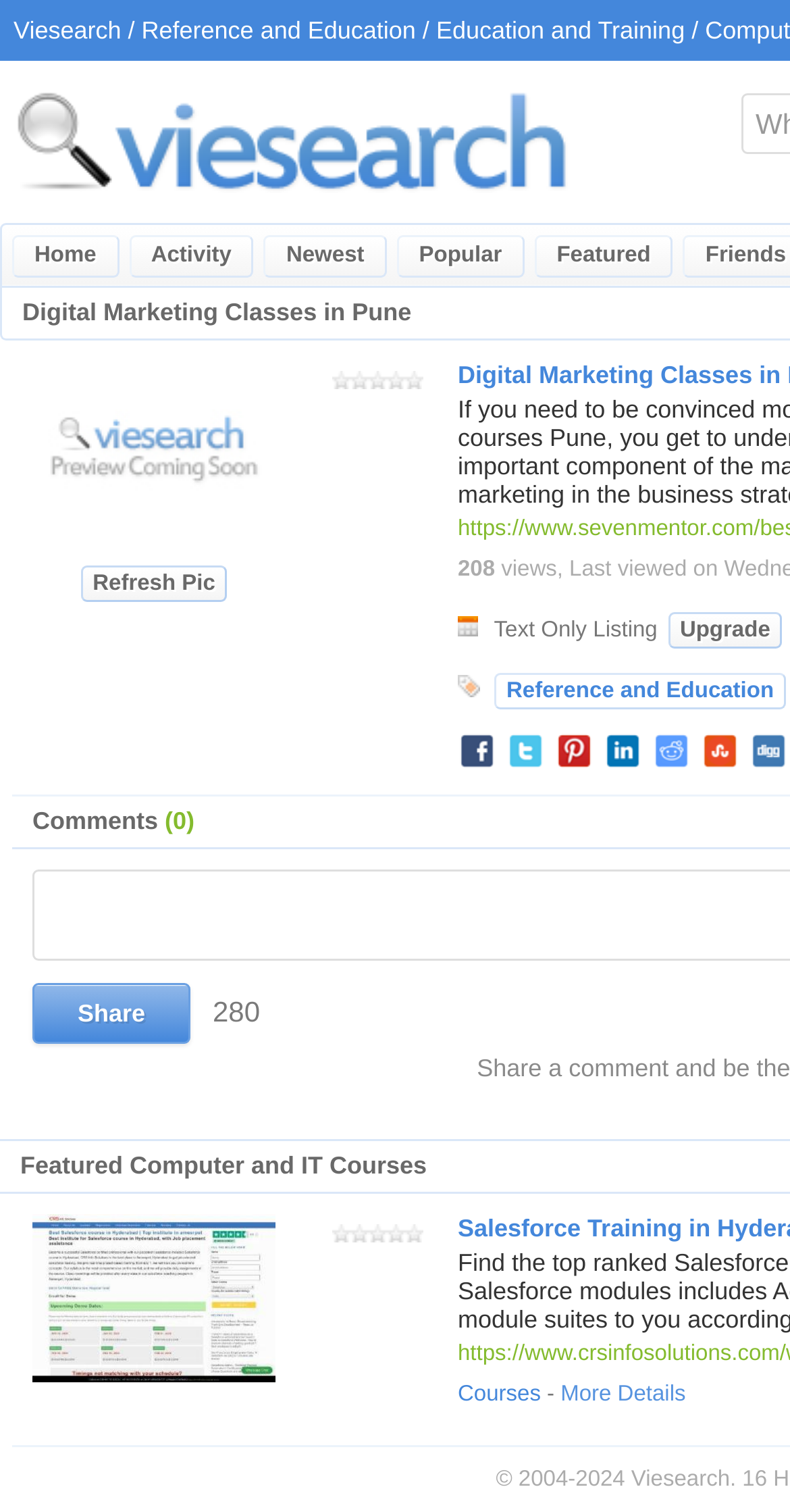Specify the bounding box coordinates of the area to click in order to execute this command: 'Click on the 'Share' button'. The coordinates should consist of four float numbers ranging from 0 to 1, and should be formatted as [left, top, right, bottom].

[0.041, 0.65, 0.241, 0.69]